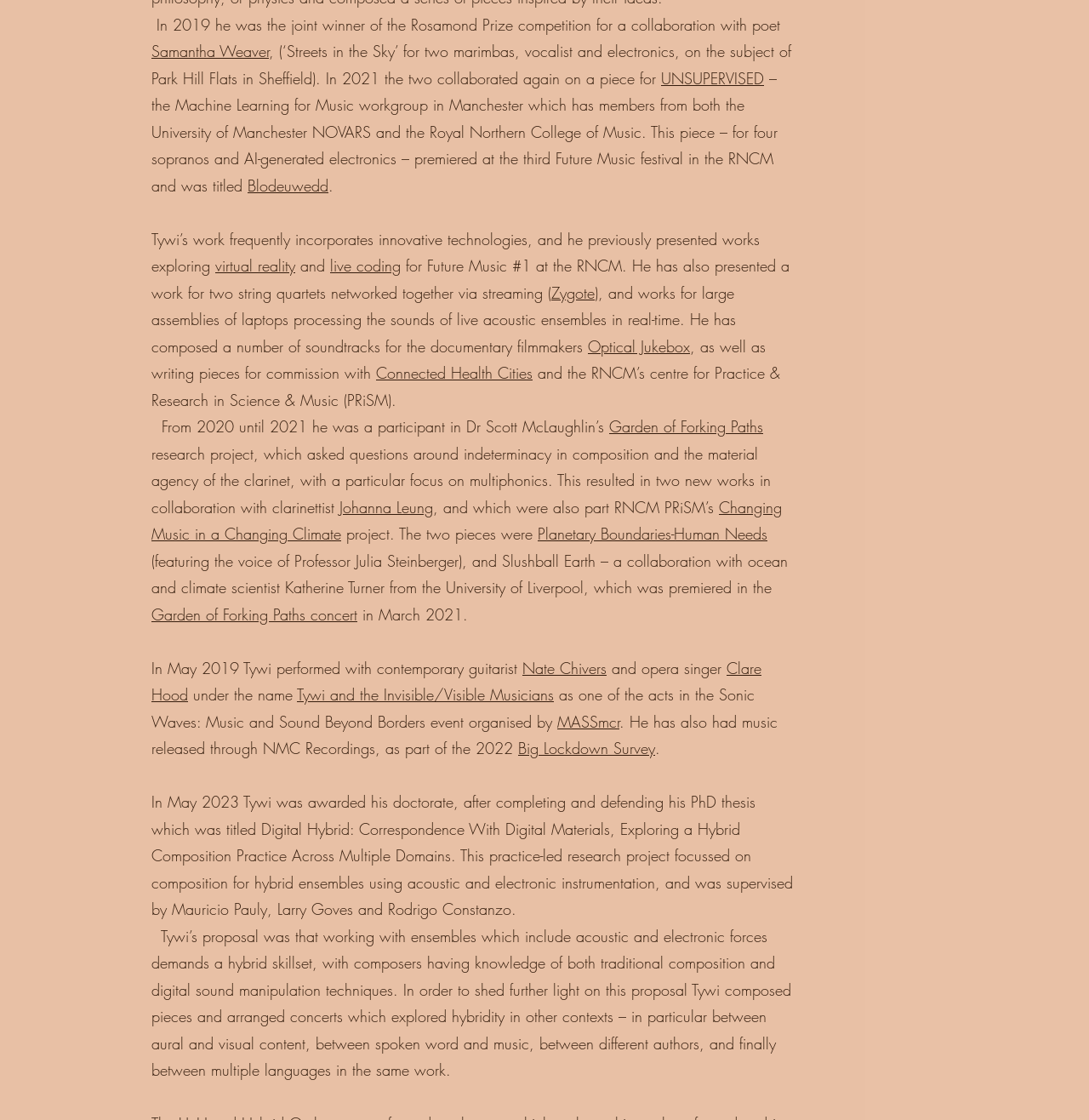Kindly determine the bounding box coordinates for the area that needs to be clicked to execute this instruction: "Learn about the work of Johanna Leung".

[0.312, 0.443, 0.398, 0.462]